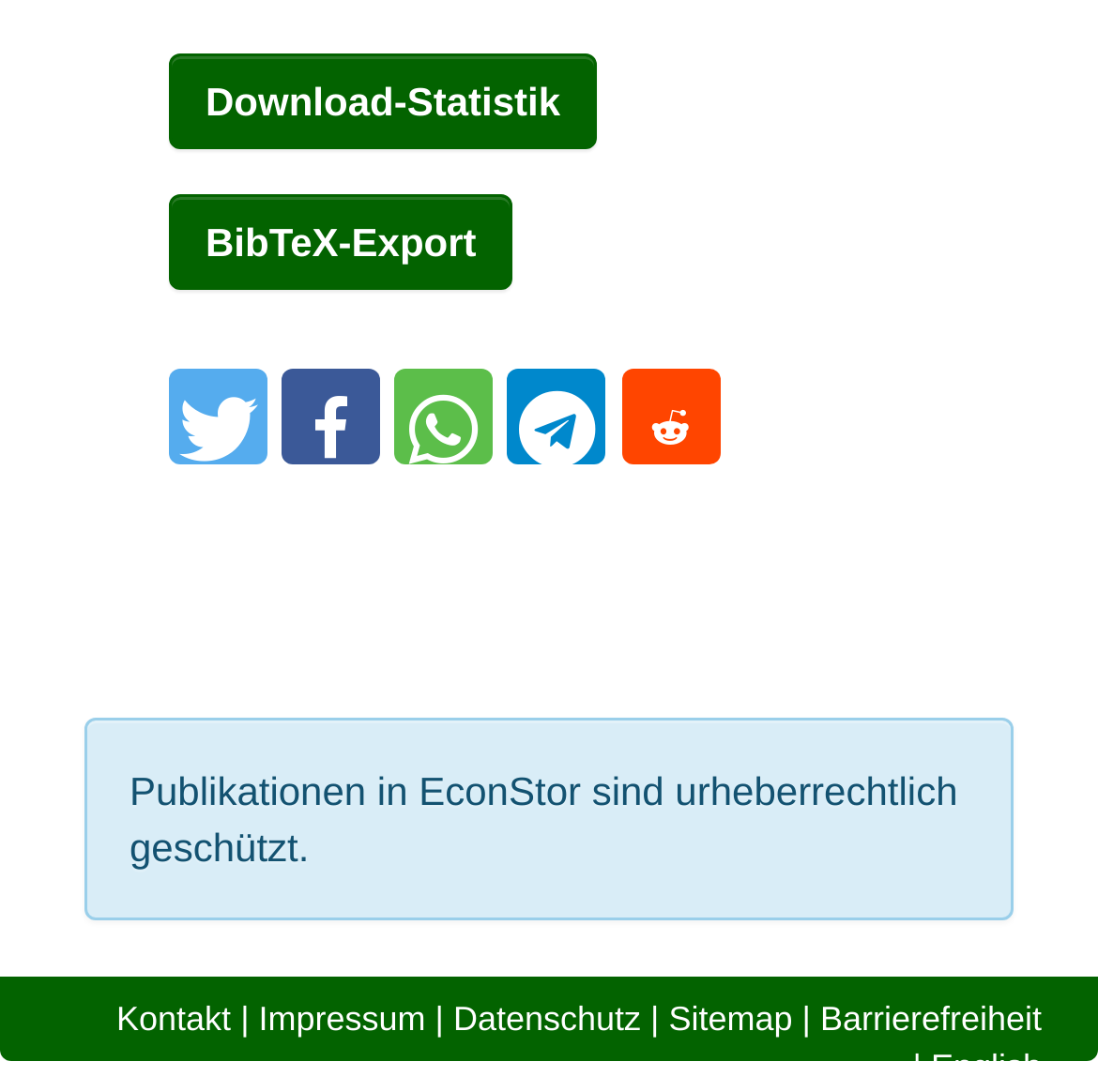How many links are available in the footer section?
Can you offer a detailed and complete answer to this question?

The footer section of the webpage has six links, namely 'Kontakt', 'Impressum', 'Datenschutz', 'Sitemap', 'Barrierefreiheit', and 'English', which are separated by vertical lines, indicating they are related to different aspects of the webpage or its maintenance.